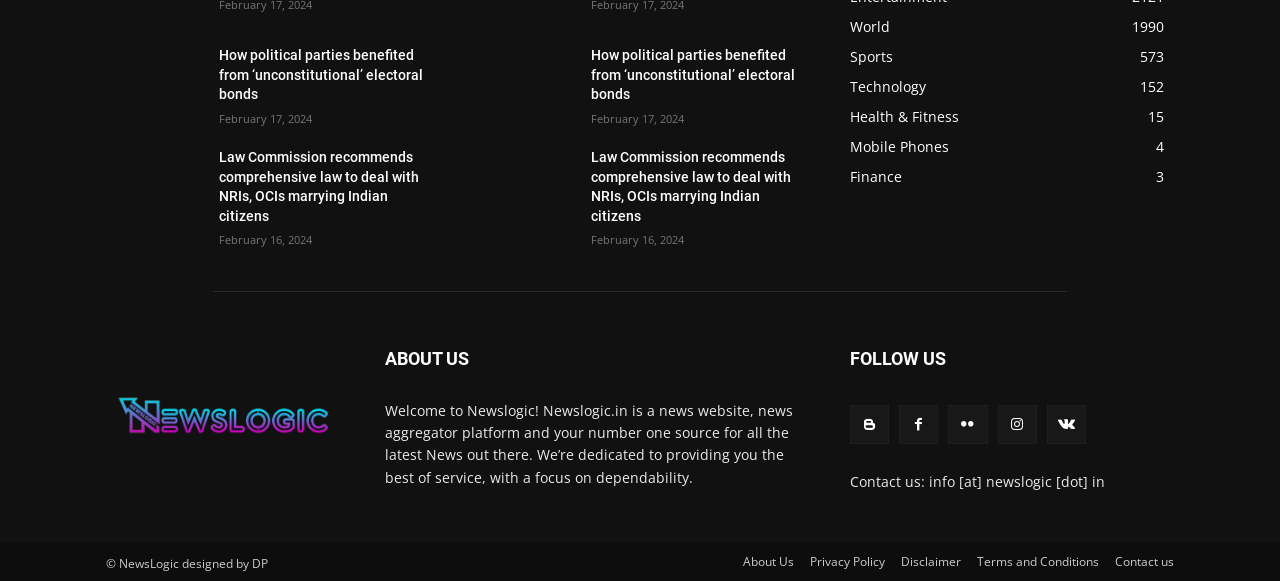Answer the following in one word or a short phrase: 
How many social media links are provided on the webpage?

5